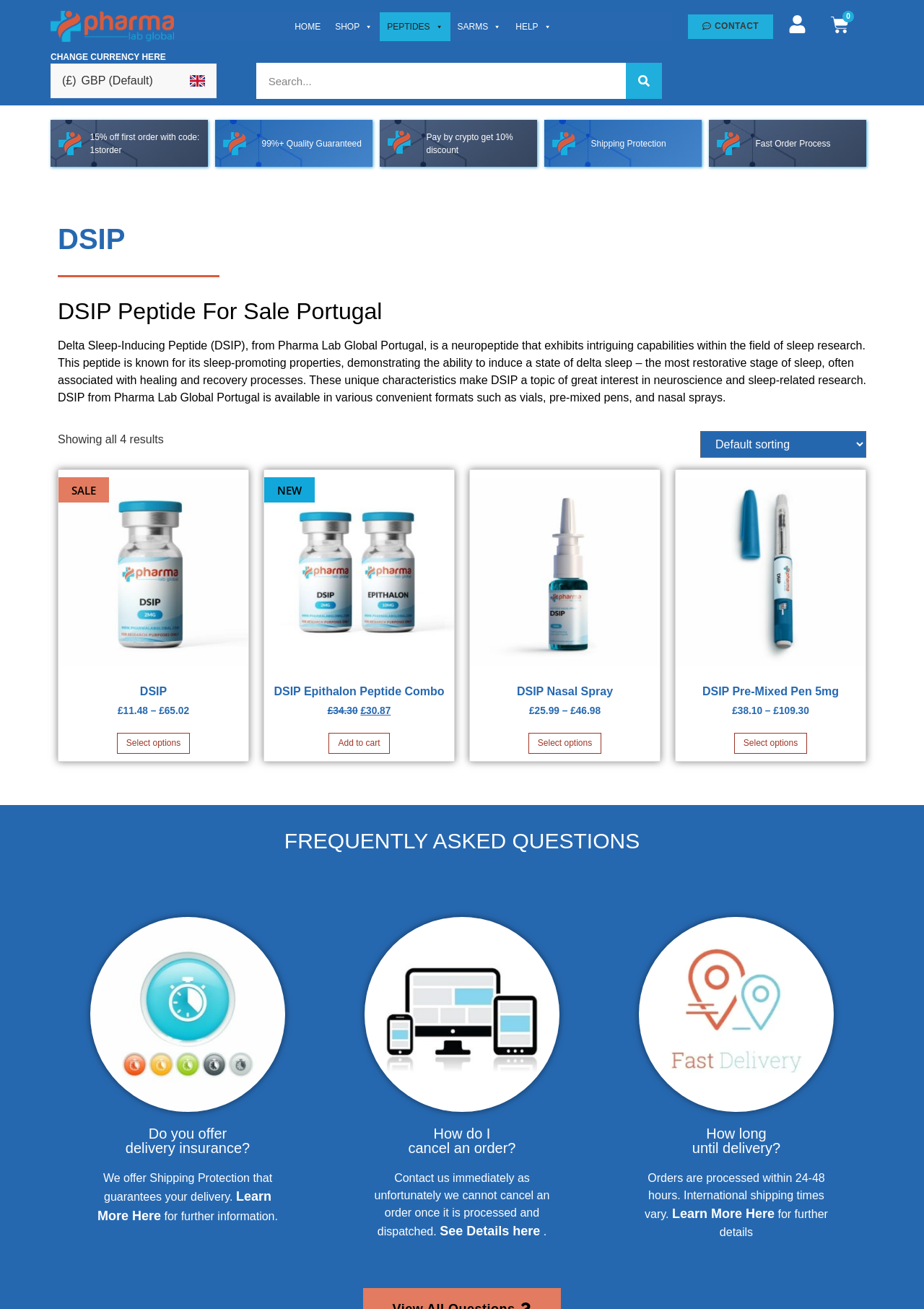Refer to the image and provide a thorough answer to this question:
What is the discount for paying by crypto?

The webpage mentions that paying by crypto gets a 10% discount. This information is provided in the section where it is stated that 'Pay by crypto get 10% discount'.